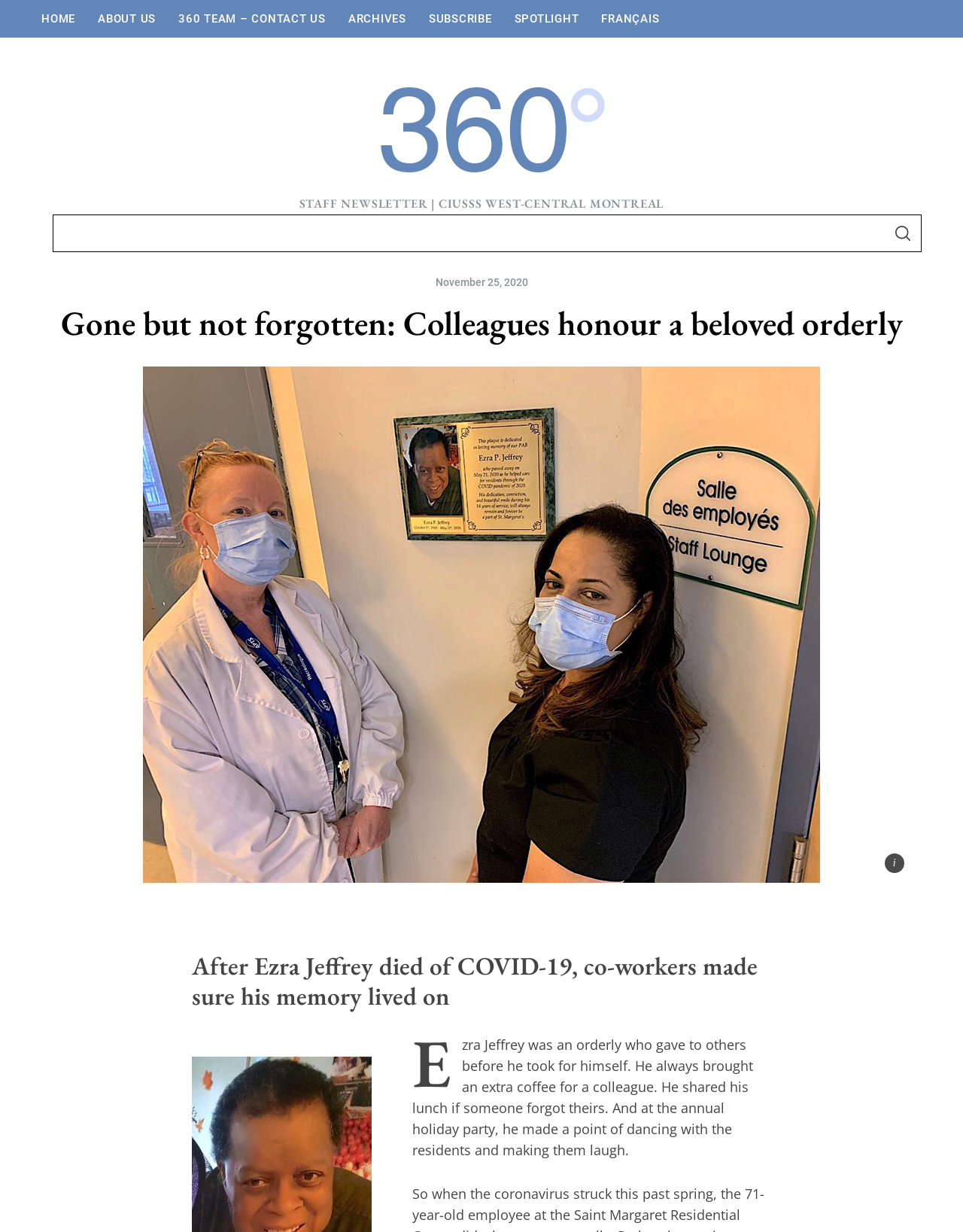From the given element description: "About us", find the bounding box for the UI element. Provide the coordinates as four float numbers between 0 and 1, in the order [left, top, right, bottom].

[0.09, 0.007, 0.173, 0.024]